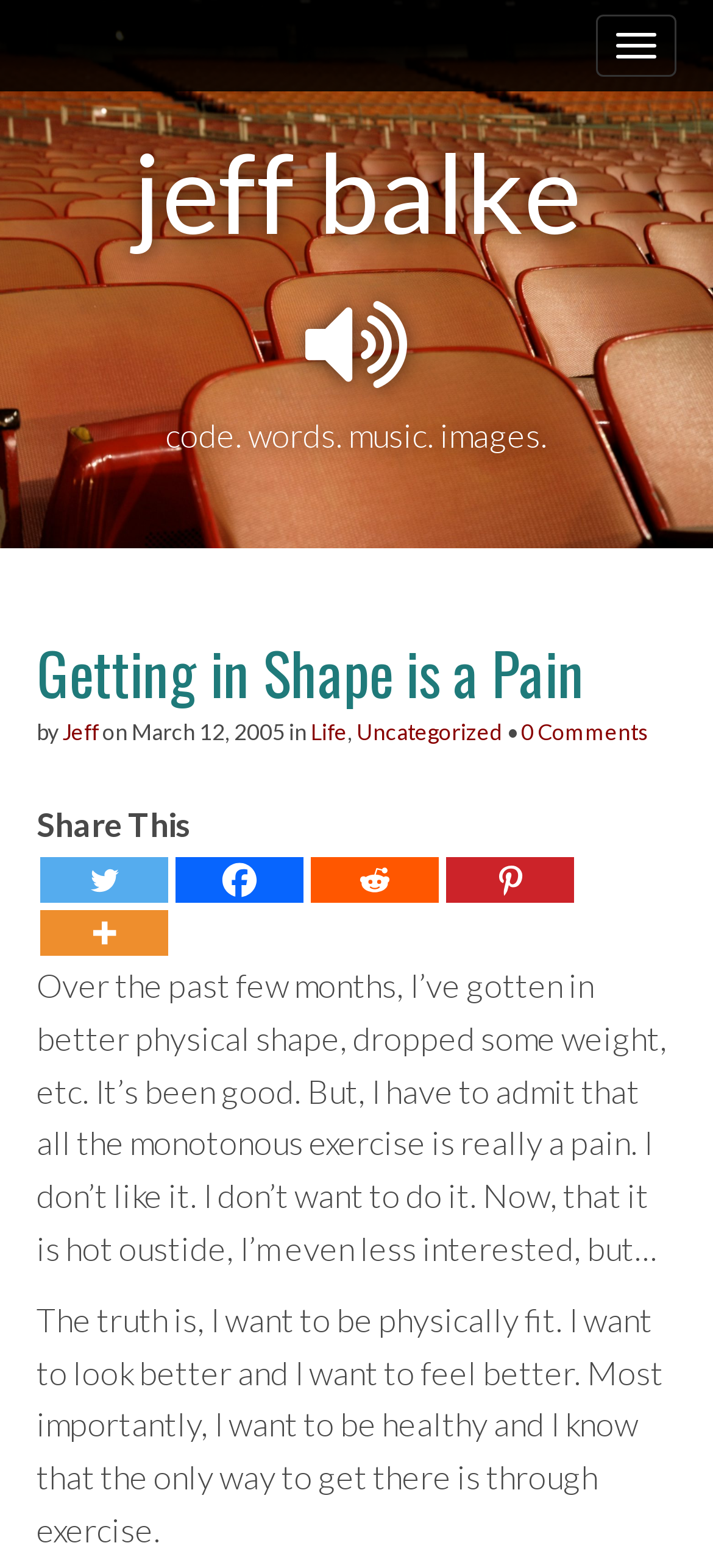Identify the bounding box coordinates of the region I need to click to complete this instruction: "Check the Pricing".

None